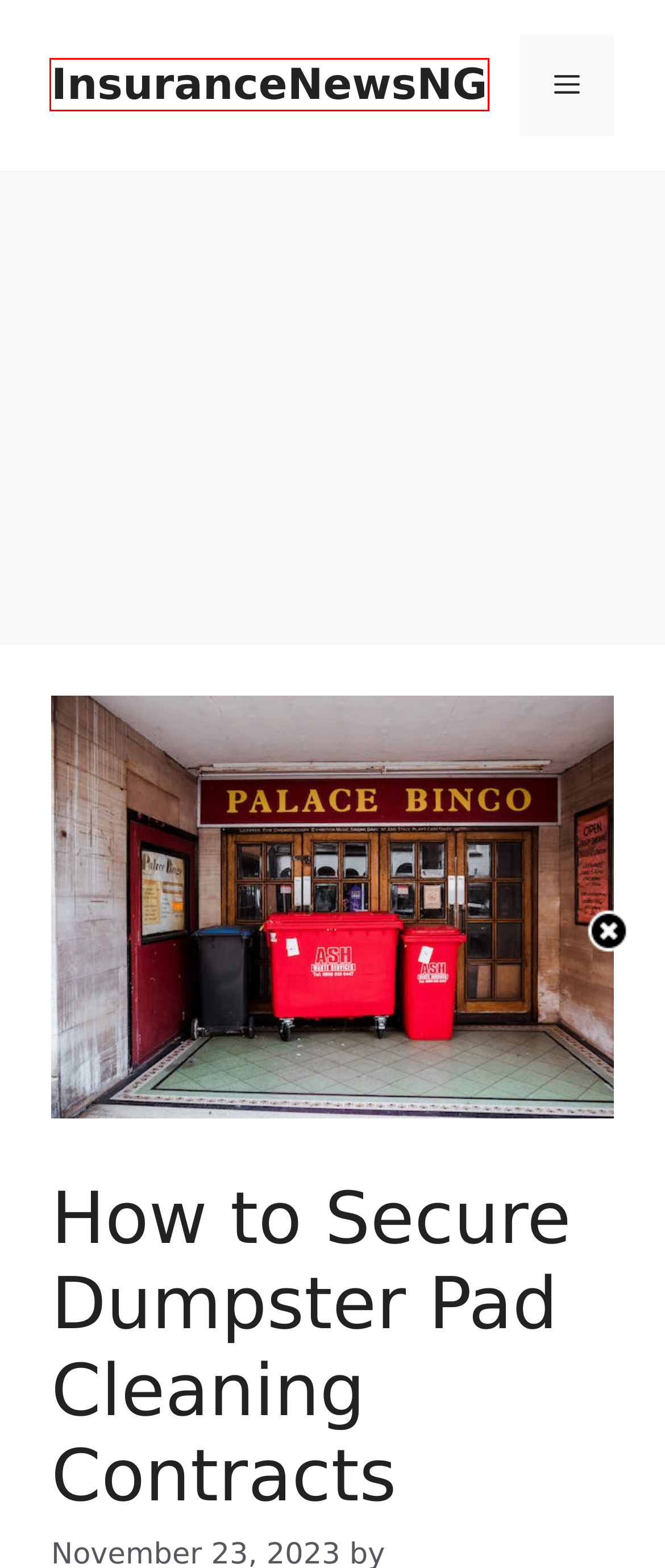Examine the screenshot of a webpage with a red bounding box around an element. Then, select the webpage description that best represents the new page after clicking the highlighted element. Here are the descriptions:
A. Exploring the Wealth of Employment Options in the Package Goods/Cosmetics Sector - InsuranceNewsNG
B. Choosing the Right Private School for Your Child - InsuranceNewsNG
C. Apply Canada Jobs Anywhere Worldwide: A Guide to the Canada Job Bank - InsuranceNewsNG
D. Finding the Best Technical Schools in Your Area - InsuranceNewsNG
E. universal technical institute - InsuranceNewsNG
F. InsuranceNewsNG, Author at InsuranceNewsNG
G. Job Archives - InsuranceNewsNG
H. InsuranceNewsNG - Scholarship | Immigration | Jobs

H